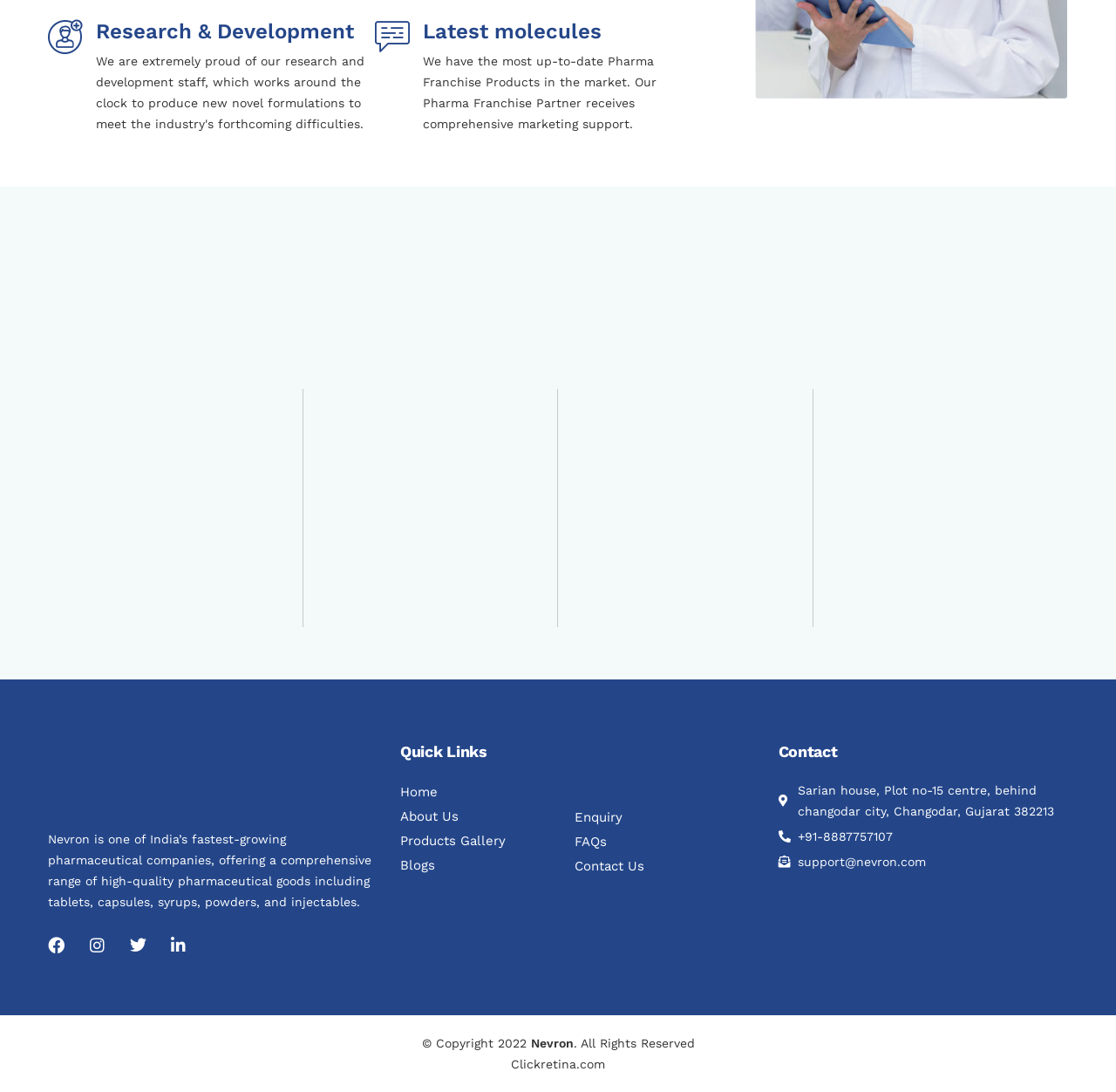Please locate the bounding box coordinates of the element that should be clicked to achieve the given instruction: "View Products Gallery".

[0.359, 0.763, 0.453, 0.778]